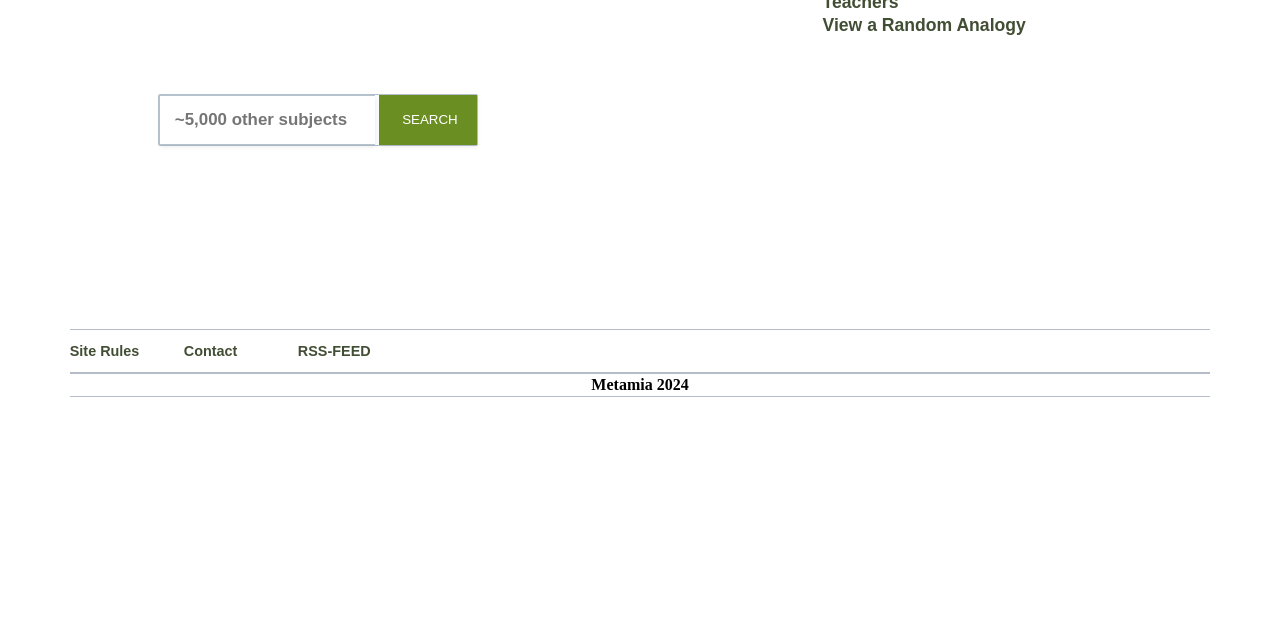Extract the bounding box coordinates of the UI element described: "RSS-FEED". Provide the coordinates in the format [left, top, right, bottom] with values ranging from 0 to 1.

[0.233, 0.515, 0.322, 0.581]